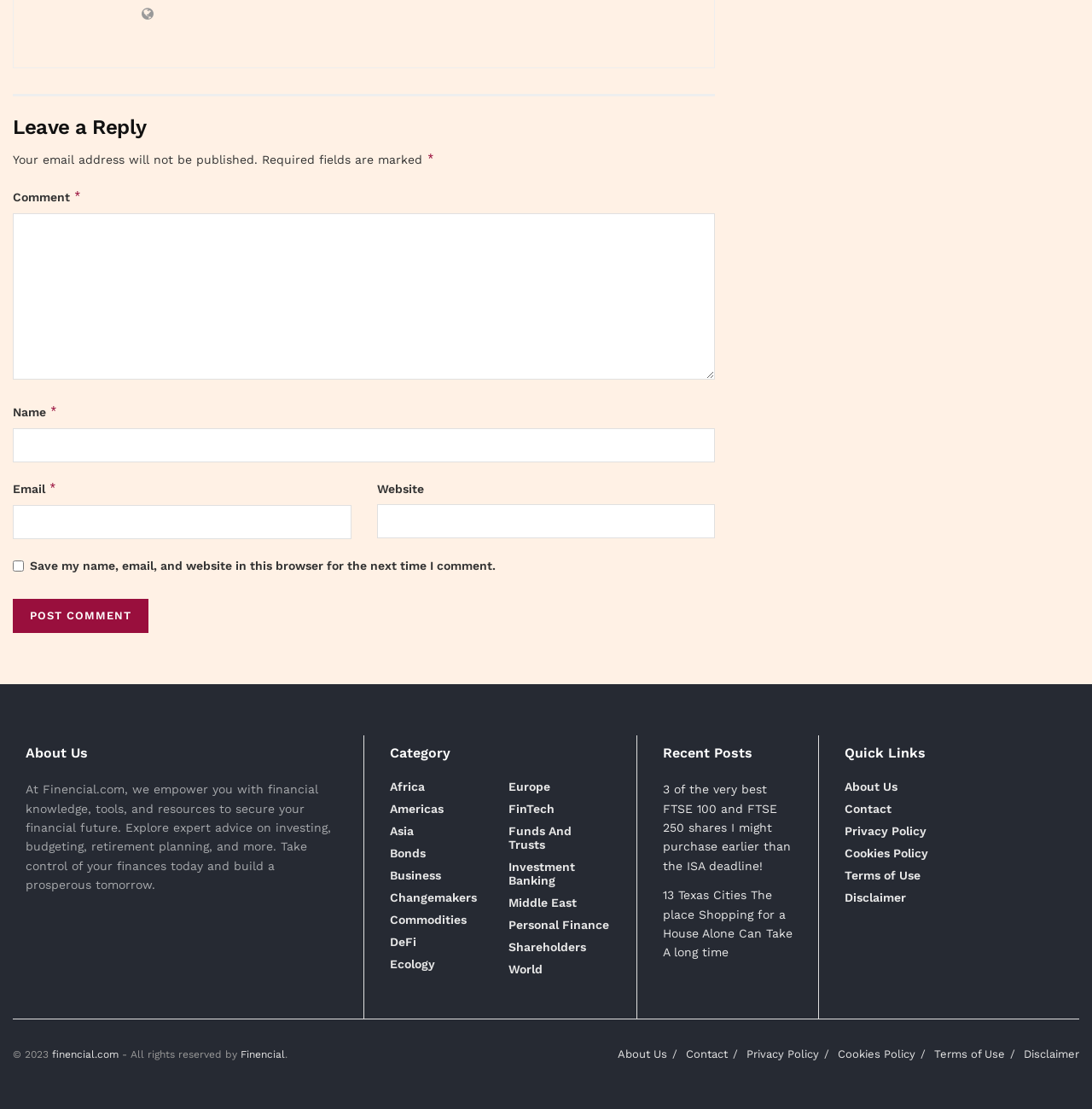Please reply to the following question using a single word or phrase: 
What is the deadline mentioned in one of the recent posts?

ISA deadline